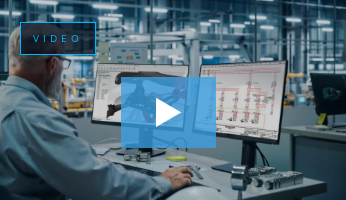What is the purpose of the 'VIDEO' button?
Using the image, respond with a single word or phrase.

Part of a video presentation